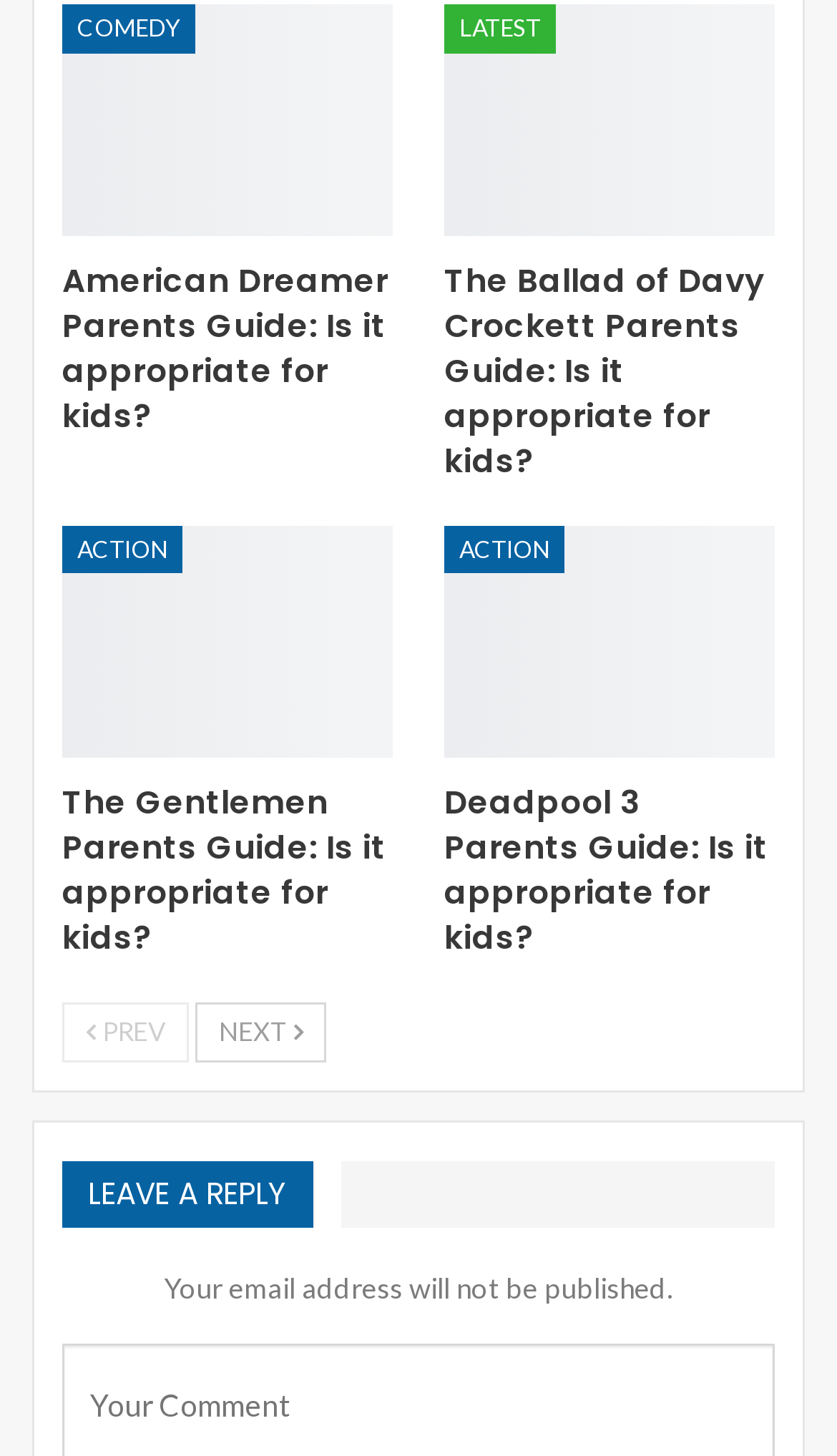Specify the bounding box coordinates of the element's area that should be clicked to execute the given instruction: "Click on COMEDY". The coordinates should be four float numbers between 0 and 1, i.e., [left, top, right, bottom].

[0.074, 0.003, 0.233, 0.036]